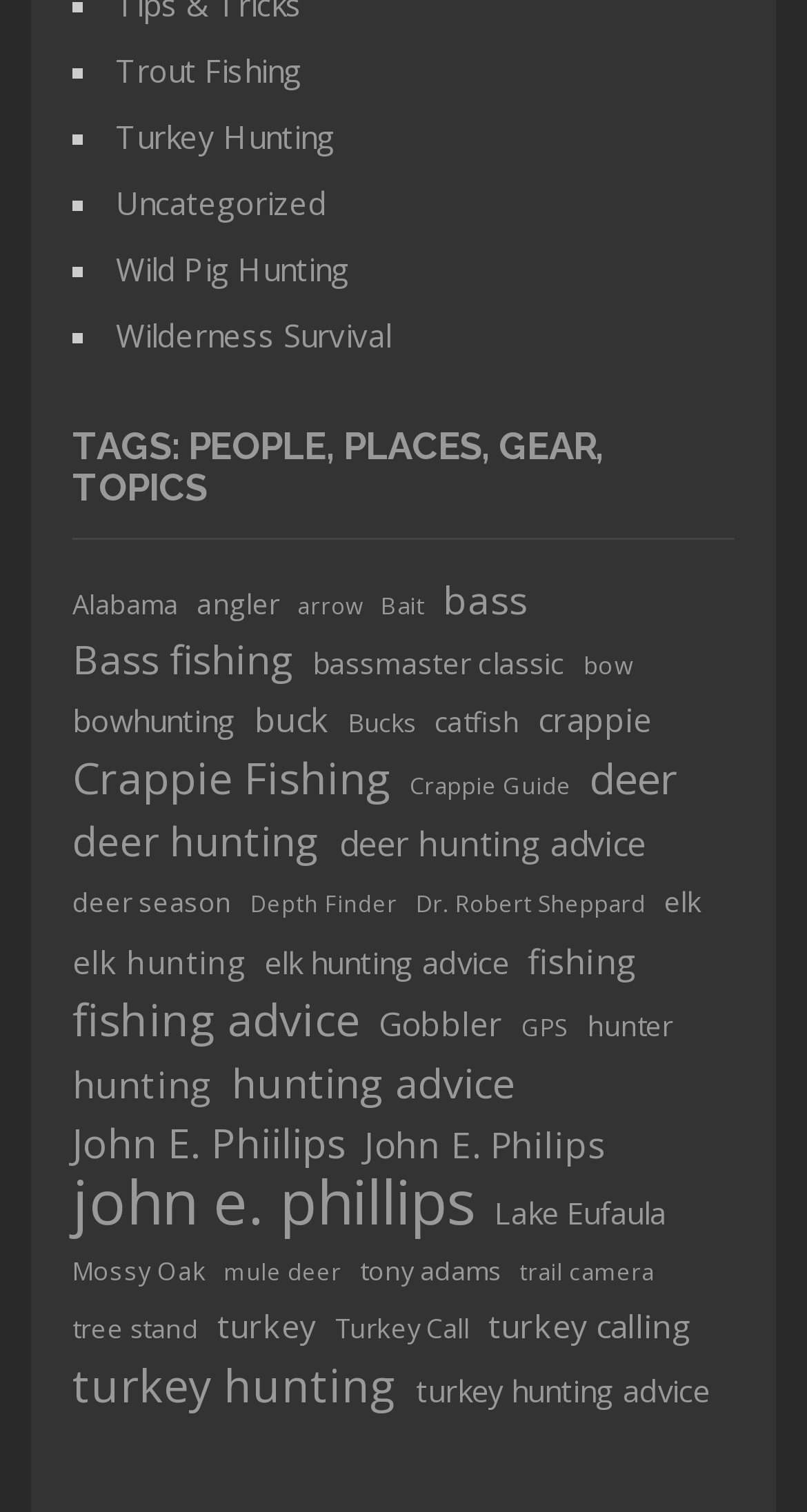Please locate the bounding box coordinates of the element that should be clicked to complete the given instruction: "Click on Trout Fishing".

[0.144, 0.033, 0.374, 0.06]